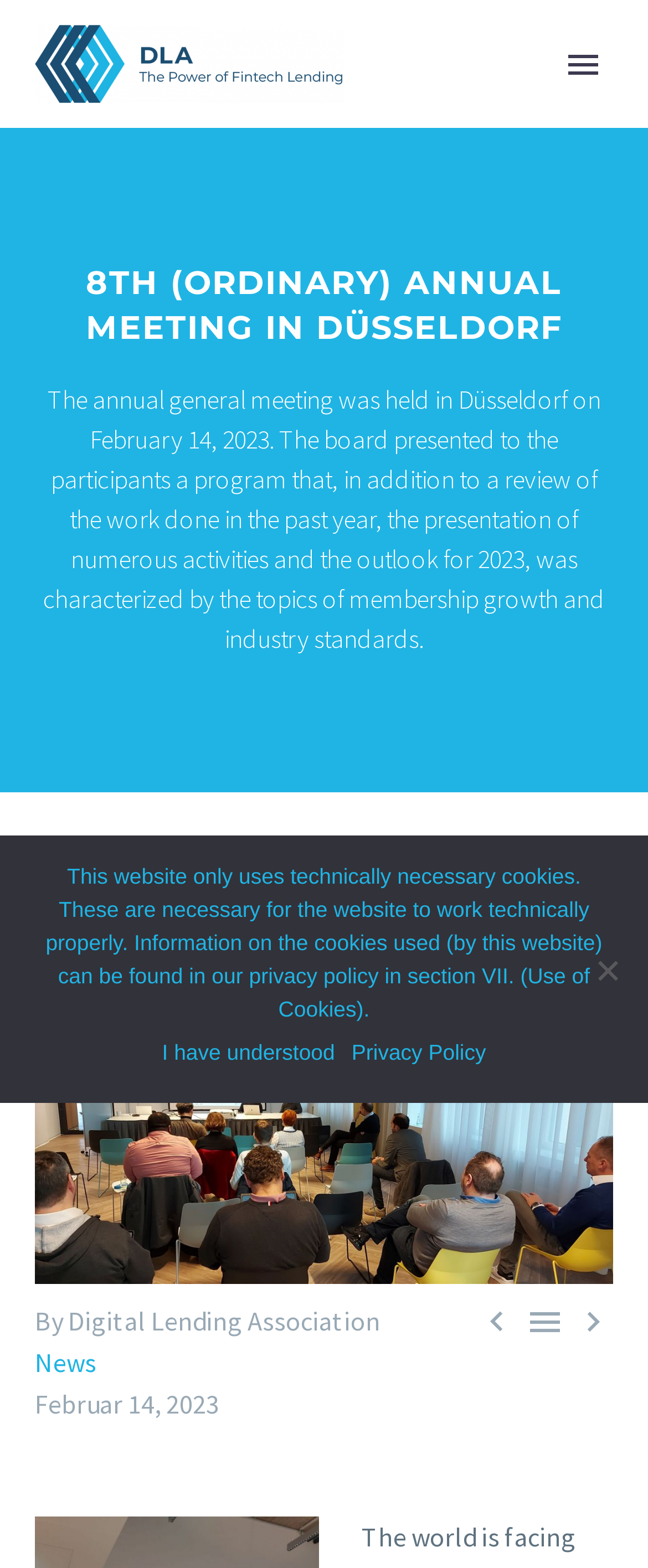Locate the bounding box coordinates of the clickable region necessary to complete the following instruction: "Open sub-navigation menu". Provide the coordinates in the format of four float numbers between 0 and 1, i.e., [left, top, right, bottom].

None